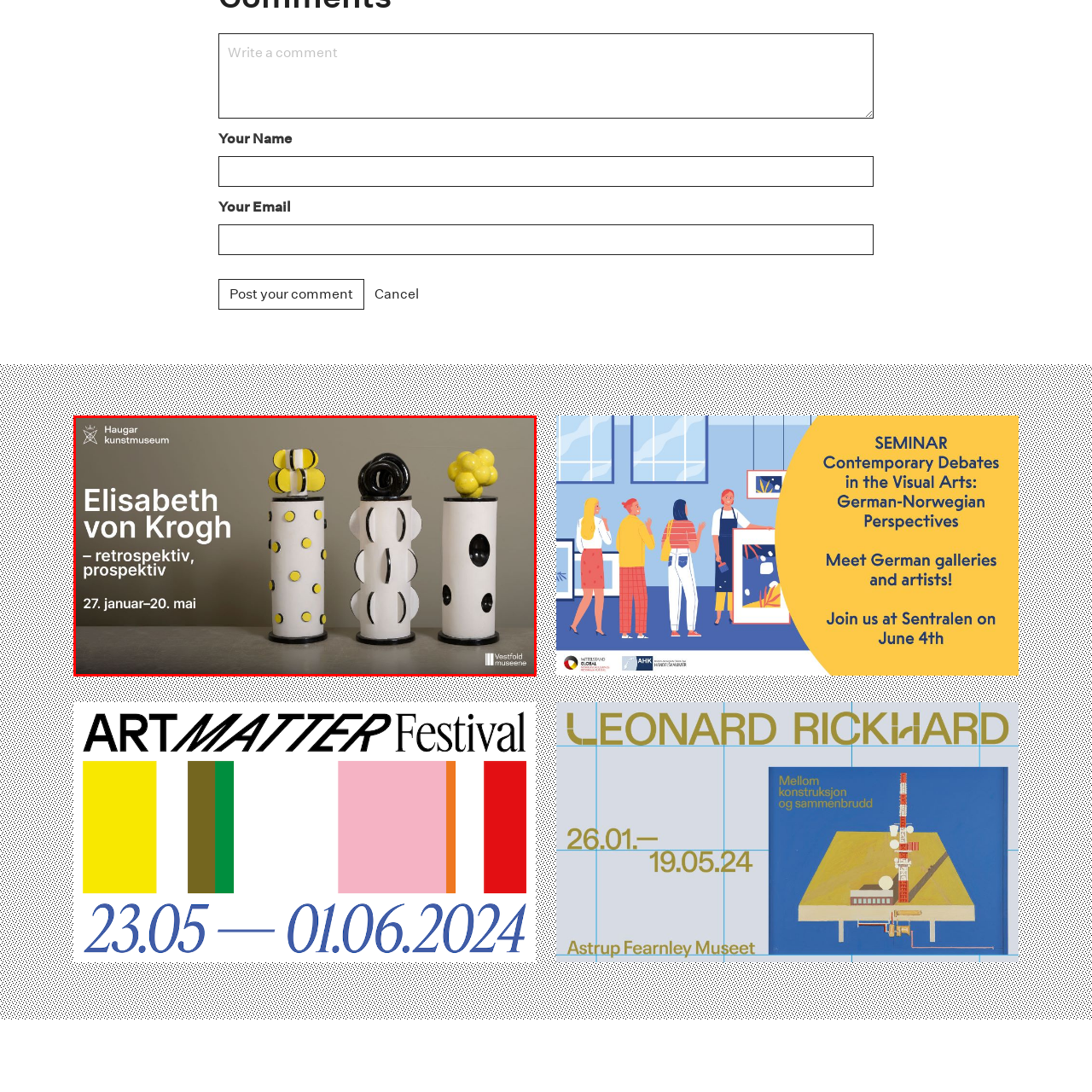Analyze the image surrounded by the red outline and answer the ensuing question with as much detail as possible based on the image:
What is the color of the accents on the right sculpture?

The right sculpture is described as having a glossy black finish with bright yellow accents. This suggests that the accents on the right sculpture are bright yellow in color, which adds a pop of color to the overall design.